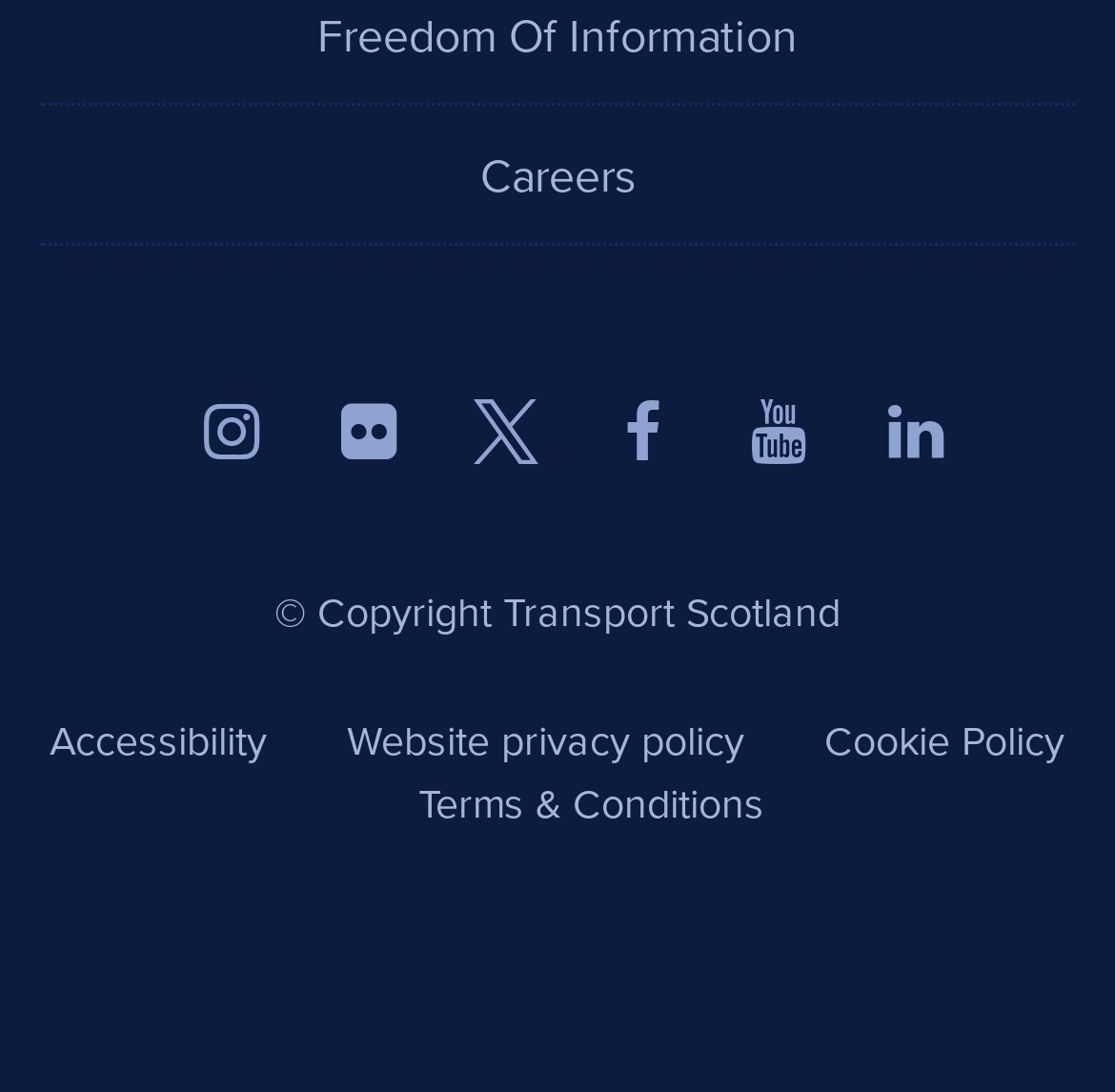What type of content is likely to be found on this website?
Based on the image, answer the question with a single word or brief phrase.

Transportation-related